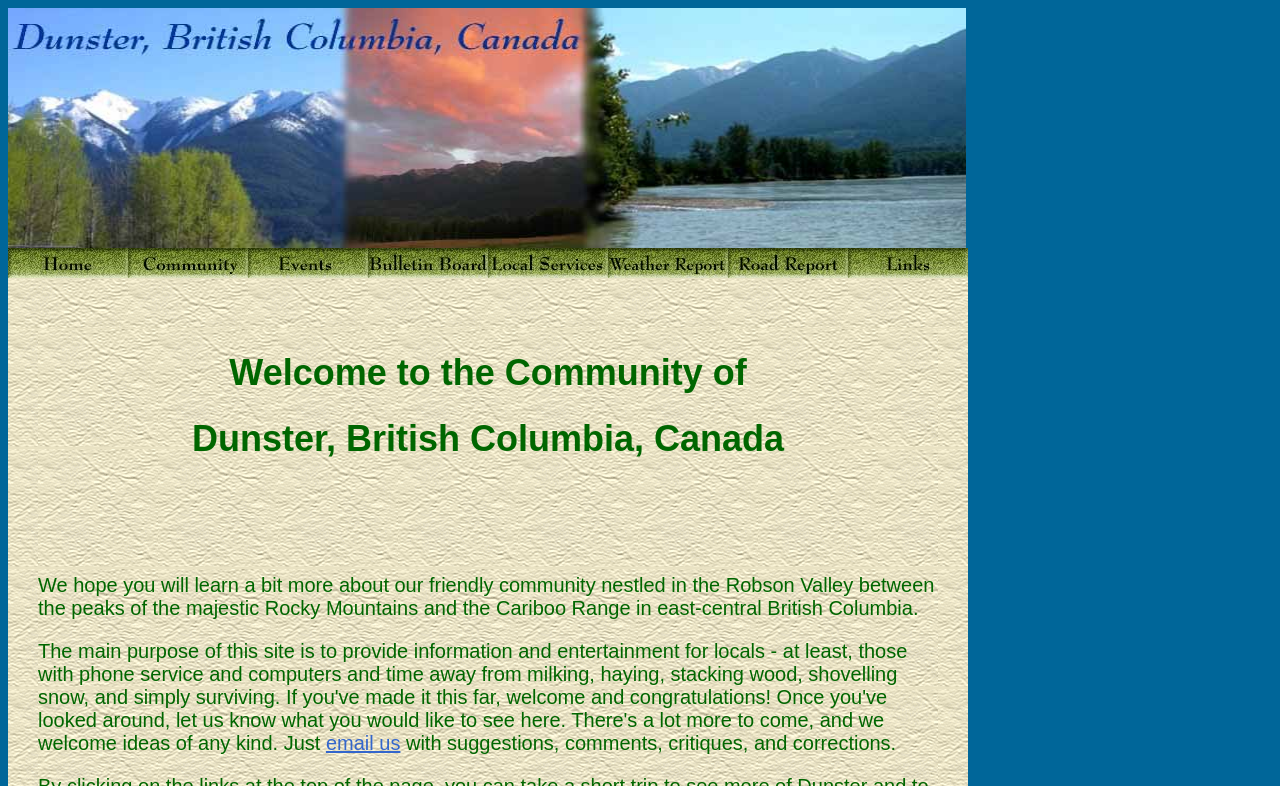Locate the bounding box coordinates of the element that needs to be clicked to carry out the instruction: "Go to Links". The coordinates should be given as four float numbers ranging from 0 to 1, i.e., [left, top, right, bottom].

[0.662, 0.336, 0.756, 0.358]